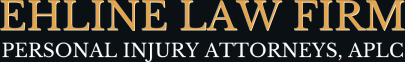Please give a short response to the question using one word or a phrase:
What is the tone conveyed by the logo's design?

Professional and trustworthy